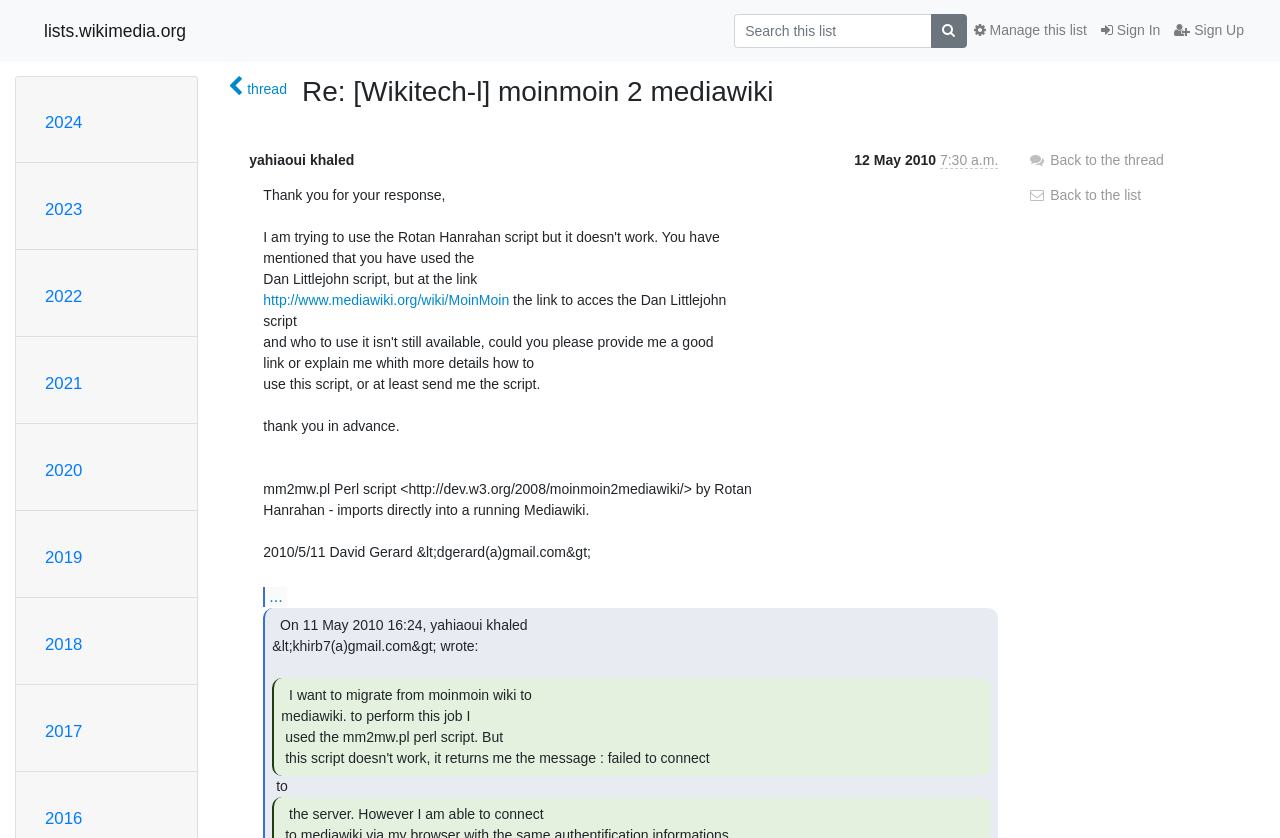Describe the webpage in detail, including text, images, and layout.

The webpage appears to be a discussion thread or email list archive. At the top, there is a search bar with a textbox and a search button, allowing users to search the list. To the right of the search bar, there are links to sign in, sign up, and manage the list.

Below the search bar, there are several headings listed in chronological order, ranging from 2016 to 2024, indicating the years in which the discussions took place.

The main content of the page is a discussion thread, with a heading "Re: [Wikitech-l] moinmoin 2 mediawiki" at the top. Below the heading, there is a table with information about the sender, including their name, "yahiaoui khaled", and the date and time they sent the message, "May 12, 2010, 9:30 a.m.".

The message itself is displayed below the sender information, with links to external websites, such as "http://www.mediawiki.org/wiki/MoinMoin", and a quote from a previous message. There are also links to navigate back to the thread or the list at the bottom of the page.

Throughout the page, there are several icons, including a sign-in icon, a search icon, and a thread icon, which are used to represent different actions or links.